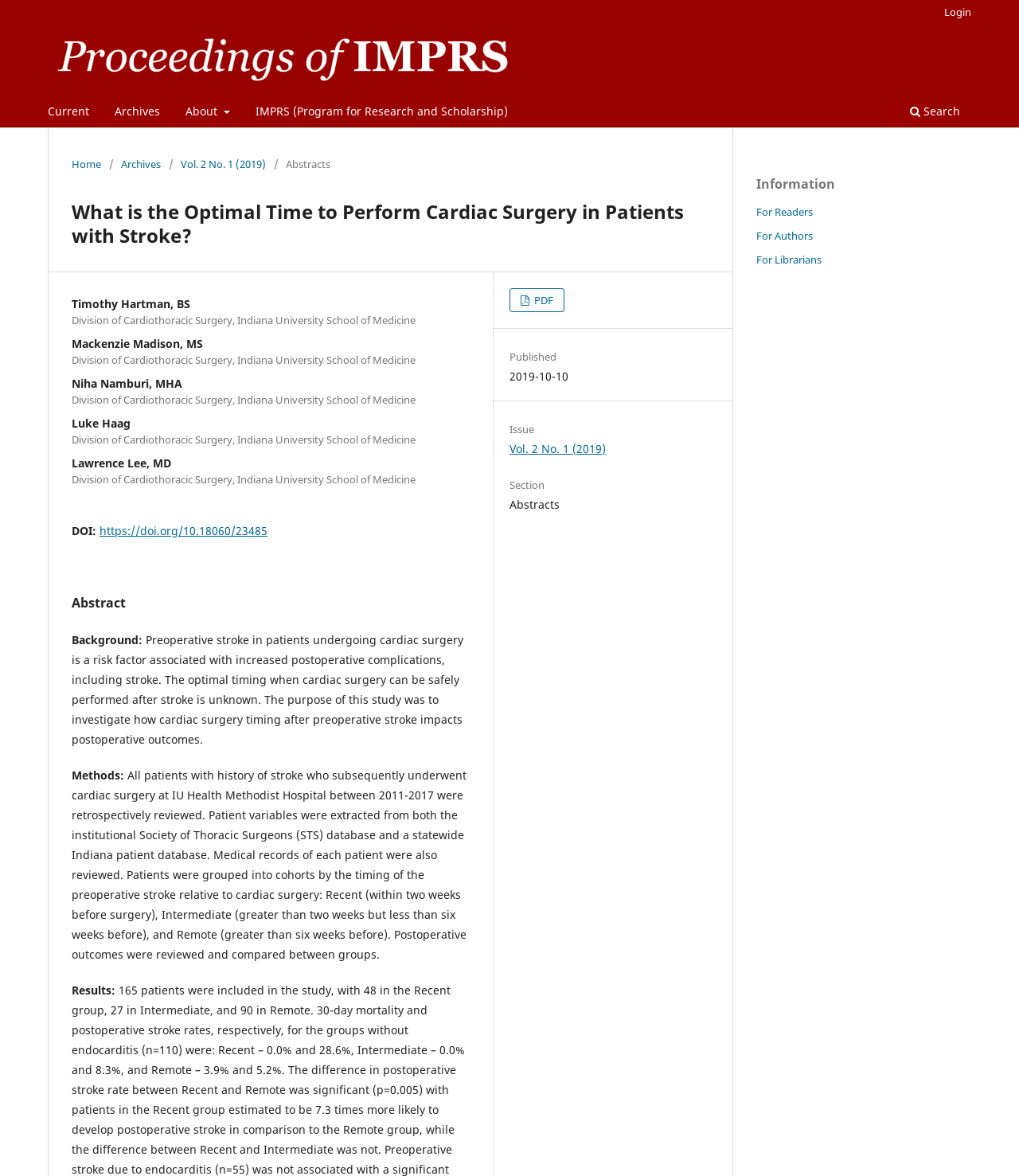Please identify the bounding box coordinates of the area that needs to be clicked to follow this instruction: "login to the system".

[0.919, 0.0, 0.961, 0.02]